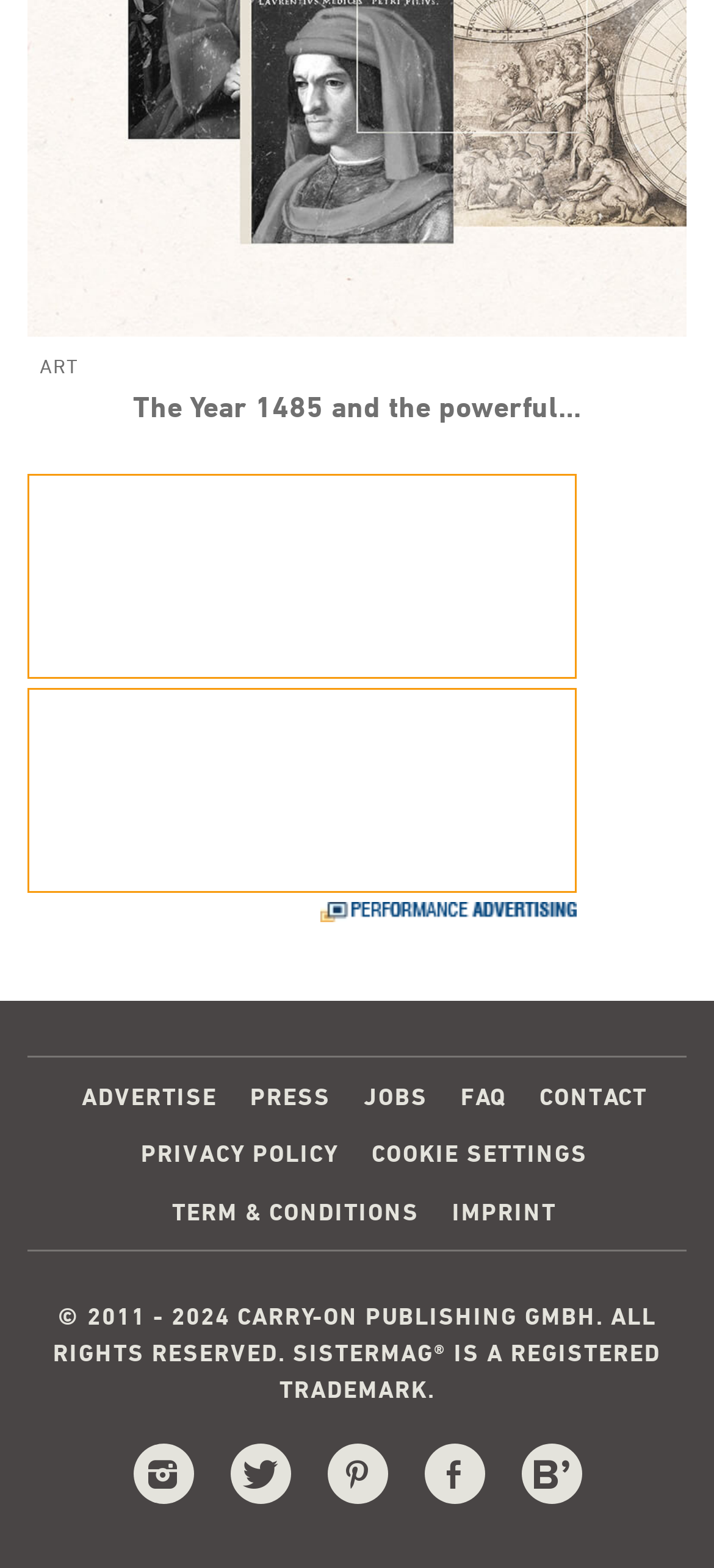How many links are there in the webpage?
Using the image as a reference, answer the question with a short word or phrase.

13